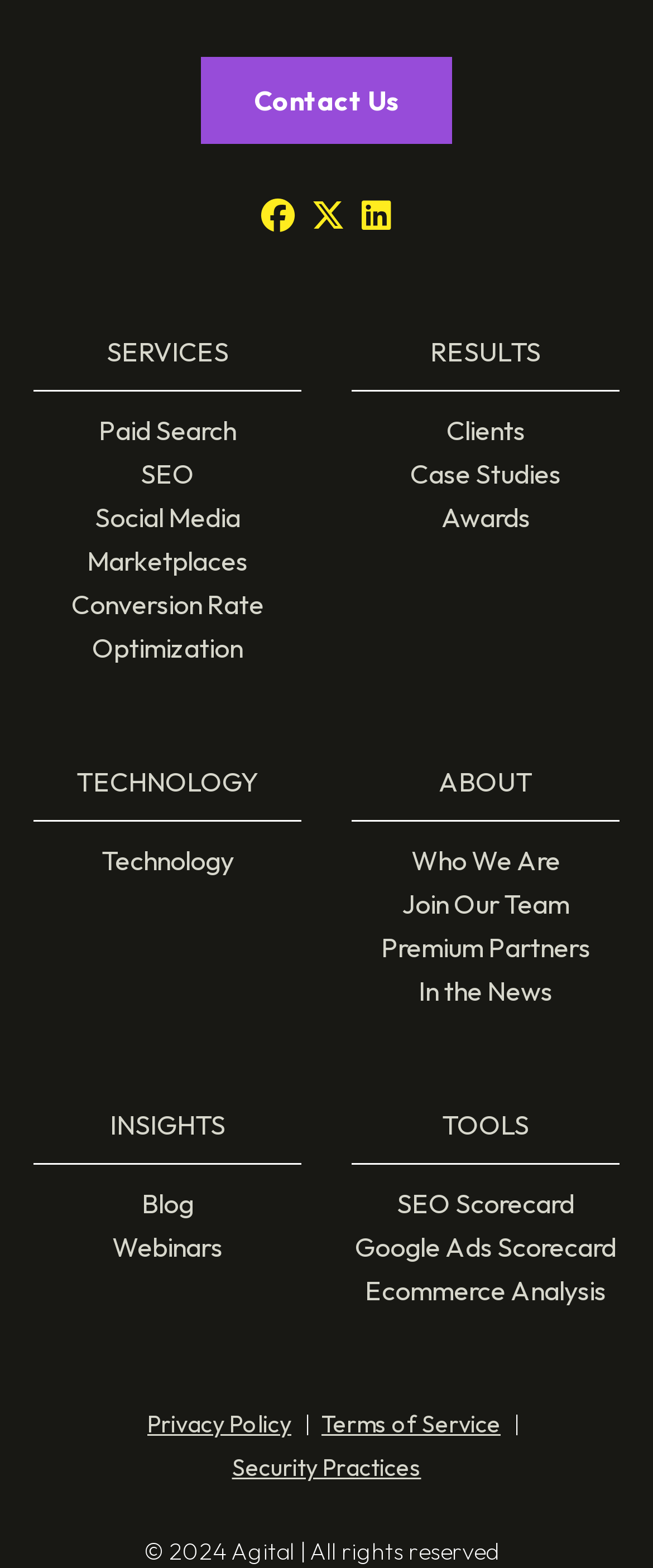Please identify the bounding box coordinates of the element that needs to be clicked to execute the following command: "Click on the Newswirejet link". Provide the bounding box using four float numbers between 0 and 1, formatted as [left, top, right, bottom].

None